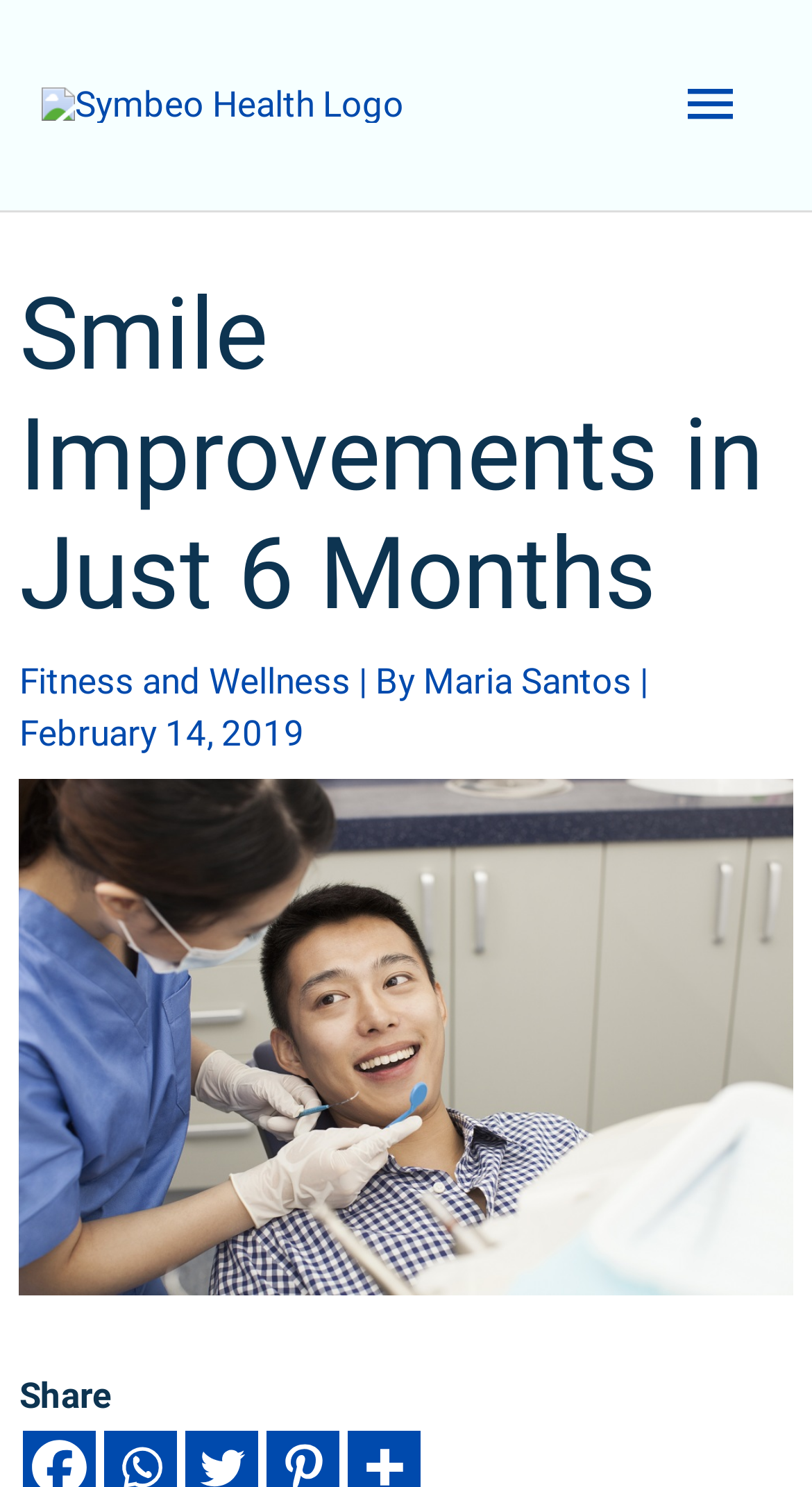What is the purpose of the button at the top right corner?
By examining the image, provide a one-word or phrase answer.

Main Menu